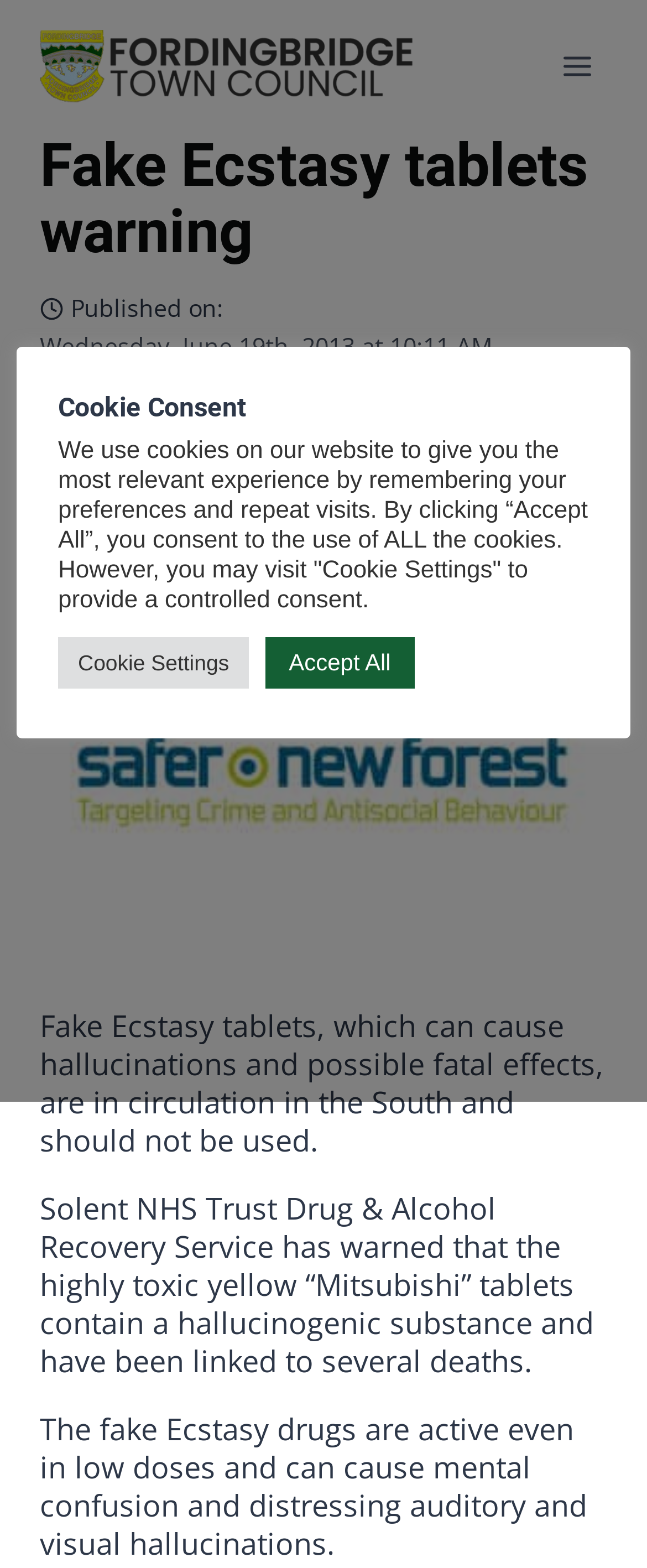Select the bounding box coordinates of the element I need to click to carry out the following instruction: "Click the Scroll to top button".

[0.879, 0.653, 0.923, 0.671]